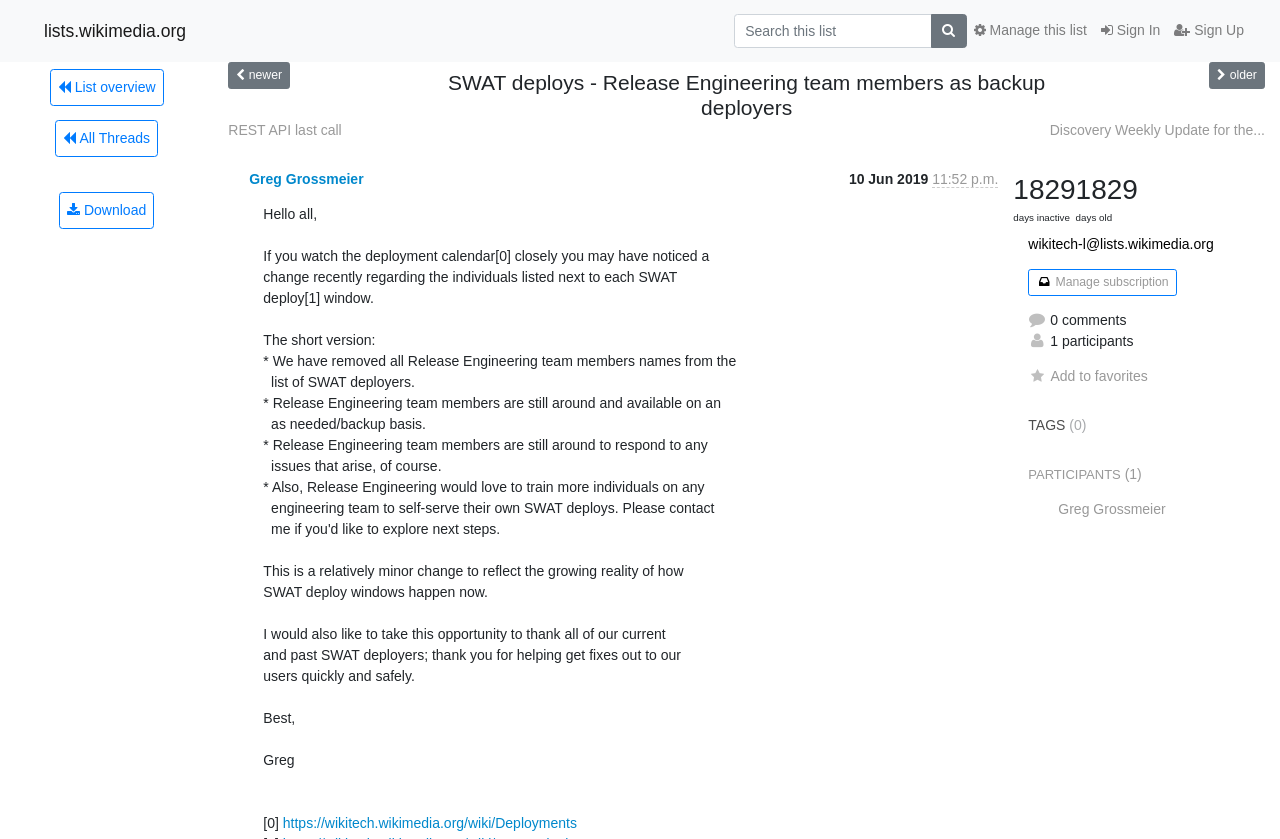What is the purpose of the search box?
Respond to the question with a single word or phrase according to the image.

Search this list